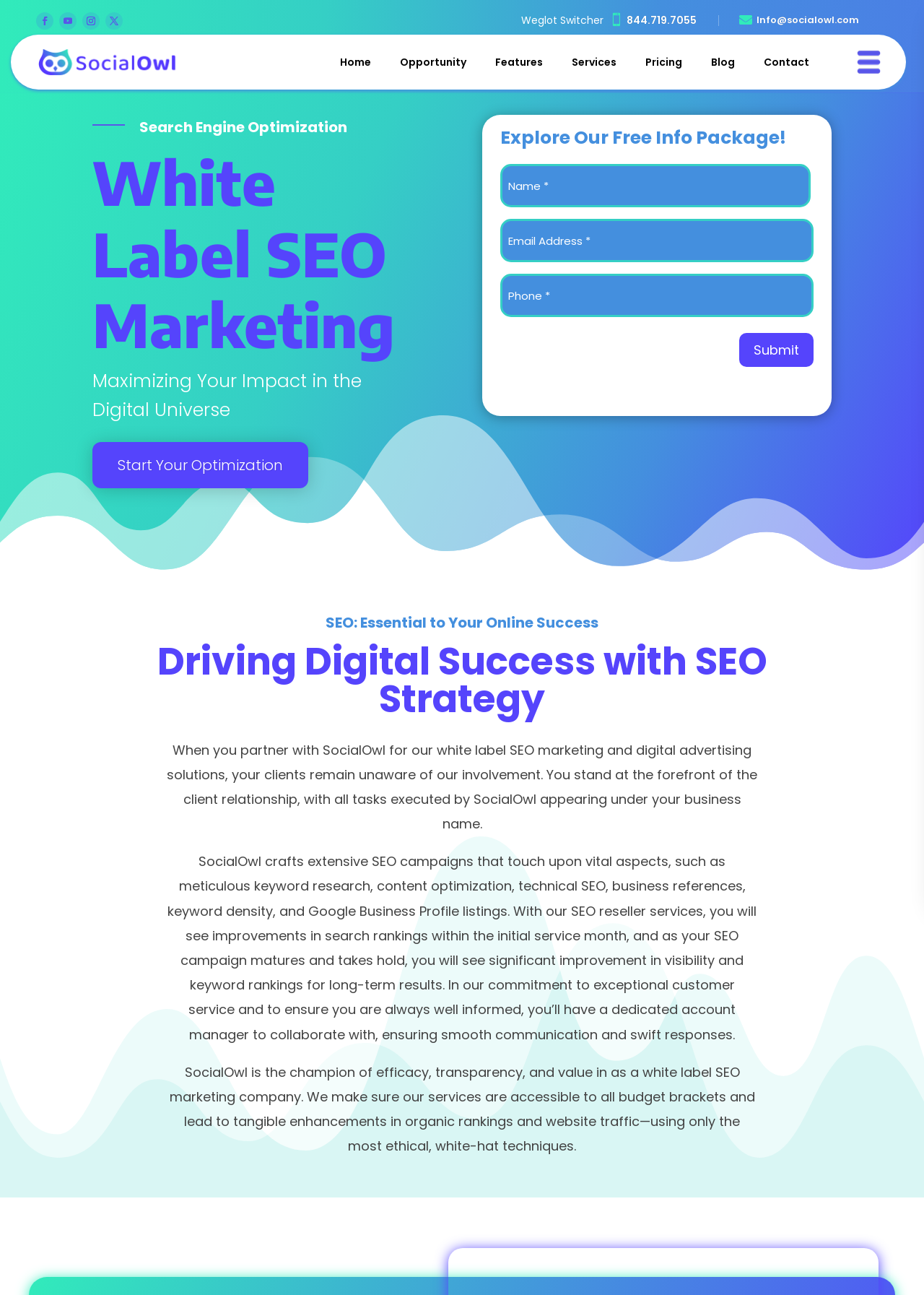Identify the bounding box coordinates for the region to click in order to carry out this instruction: "Click the 'Opportunity' link". Provide the coordinates using four float numbers between 0 and 1, formatted as [left, top, right, bottom].

[0.433, 0.027, 0.504, 0.069]